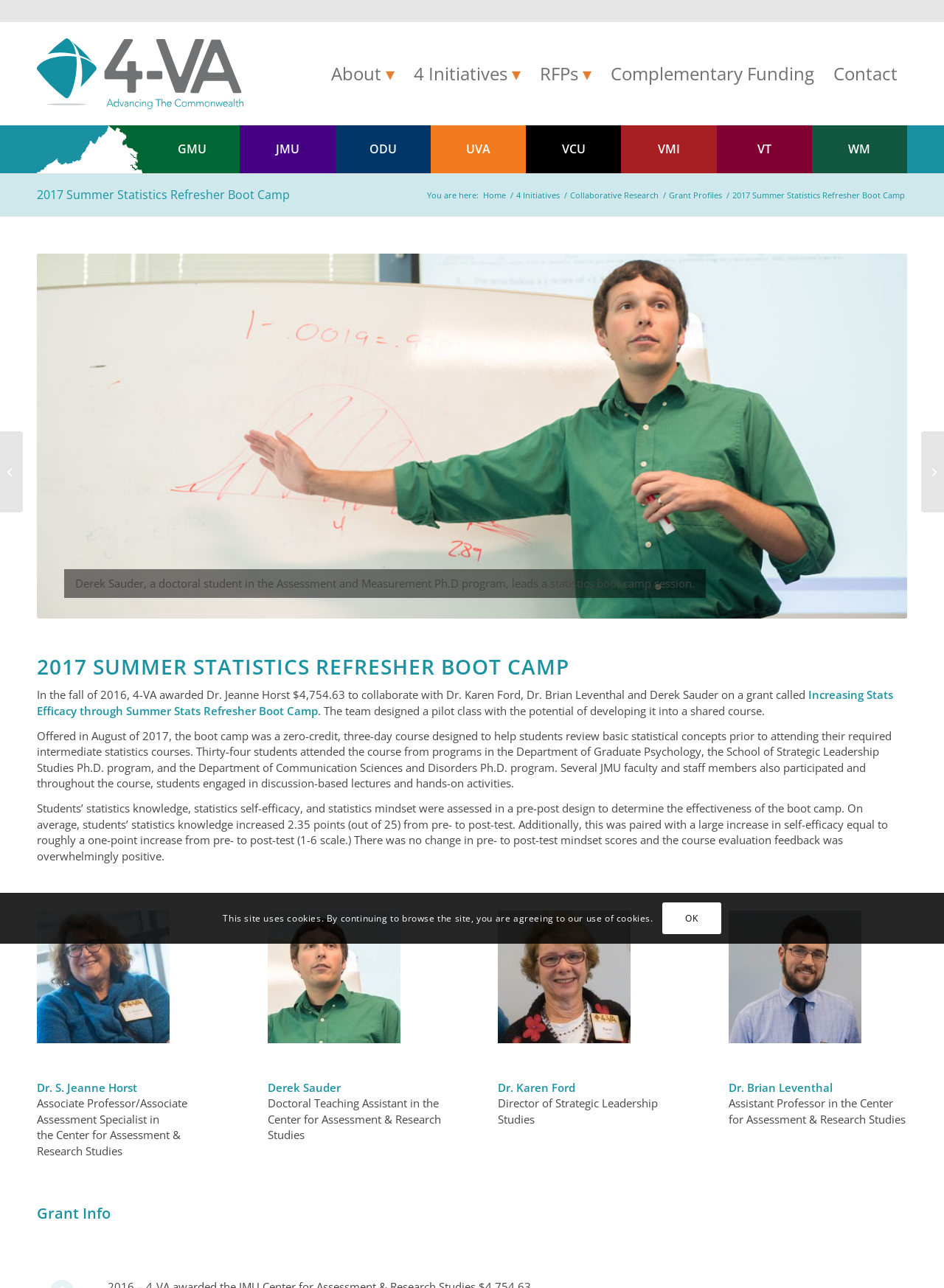Determine the bounding box of the UI element mentioned here: "Grant Profiles". The coordinates must be in the format [left, top, right, bottom] with values ranging from 0 to 1.

[0.706, 0.147, 0.767, 0.156]